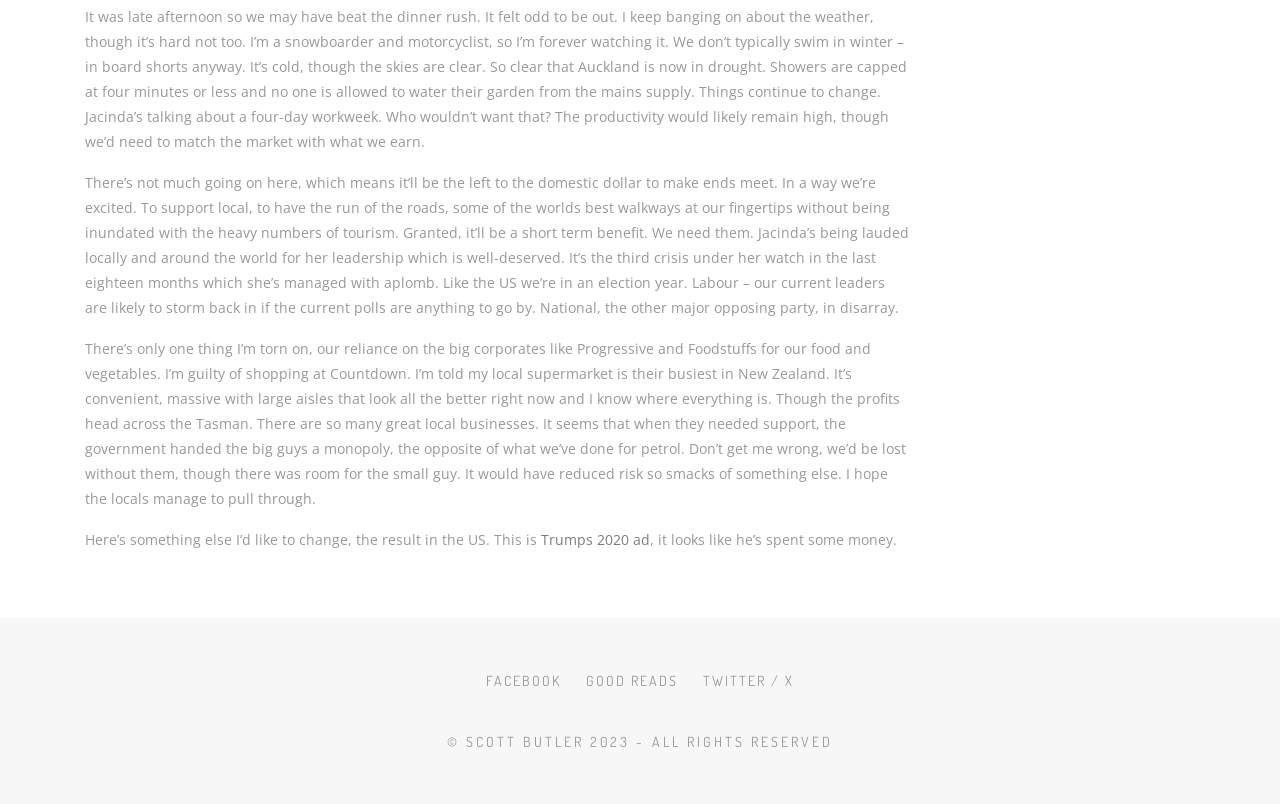What is the copyright information on the webpage?
From the details in the image, provide a complete and detailed answer to the question.

The footer of the webpage contains the copyright information, which states that the content is owned by Scott Butler and all rights are reserved.